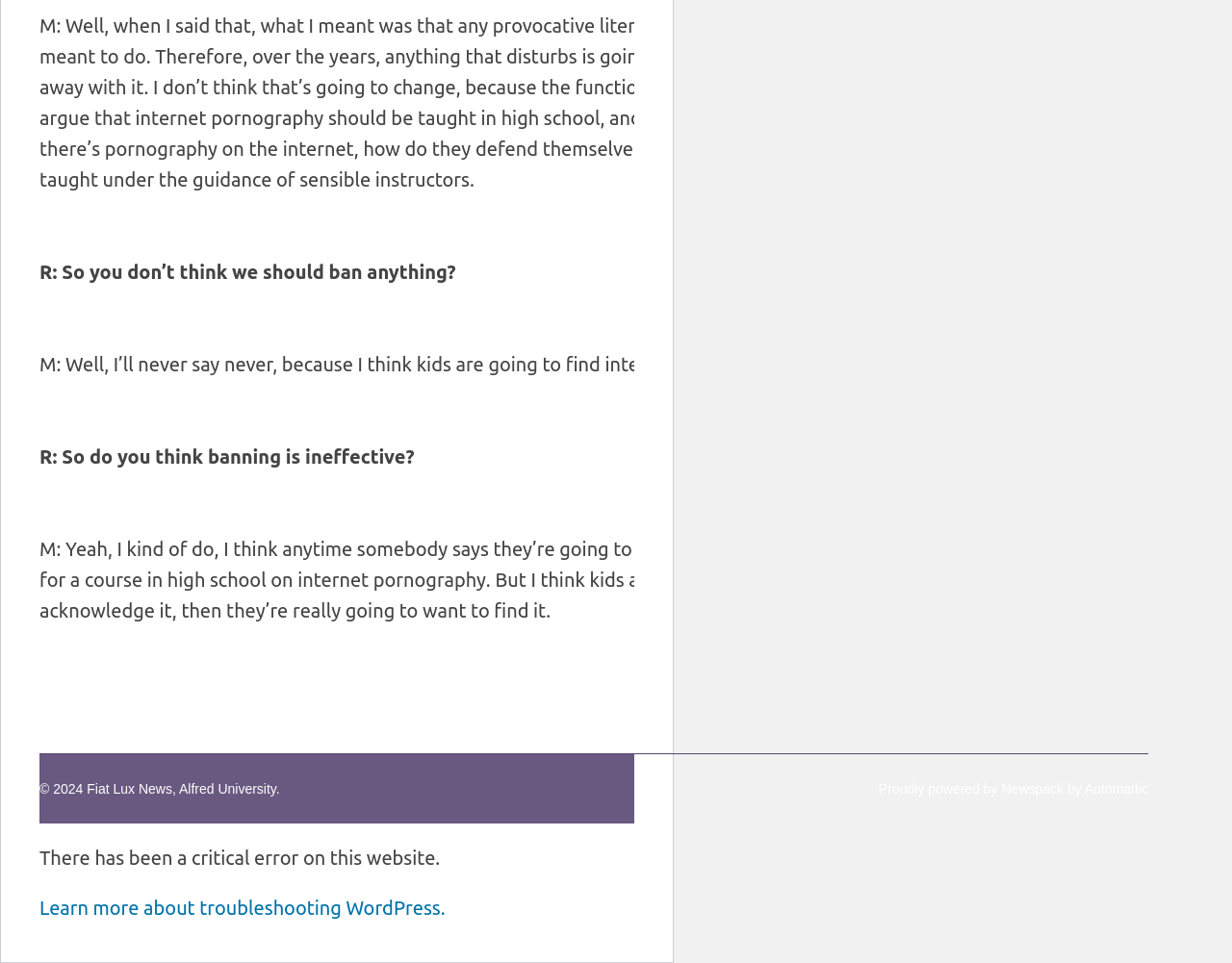Give a one-word or one-phrase response to the question: 
What is the name of the platform powering the website?

Newspack by Automattic